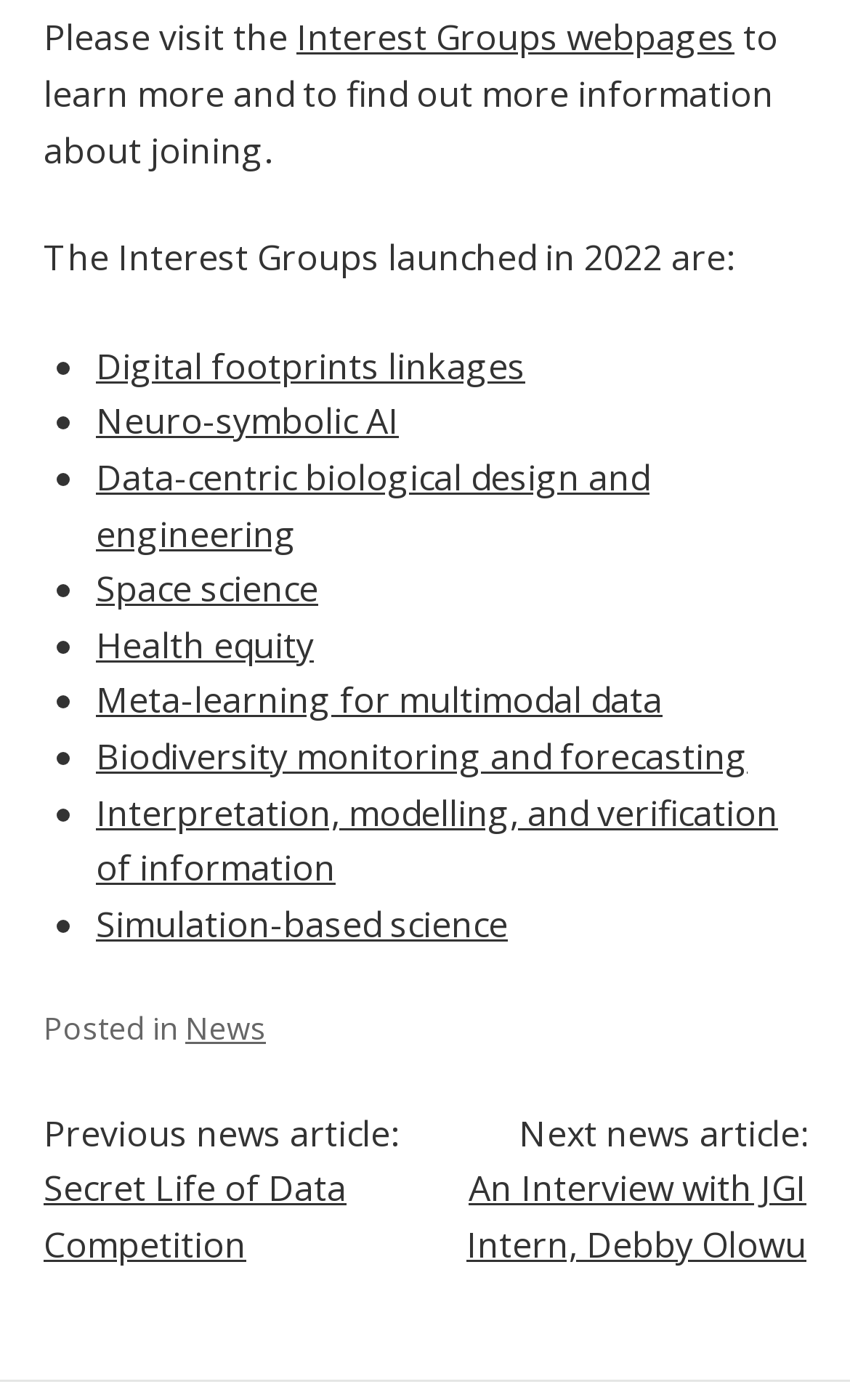Please determine the bounding box coordinates, formatted as (top-left x, top-left y, bottom-right x, bottom-right y), with all values as floating point numbers between 0 and 1. Identify the bounding box of the region described as: Meta-learning for multimodal data

[0.113, 0.483, 0.779, 0.517]